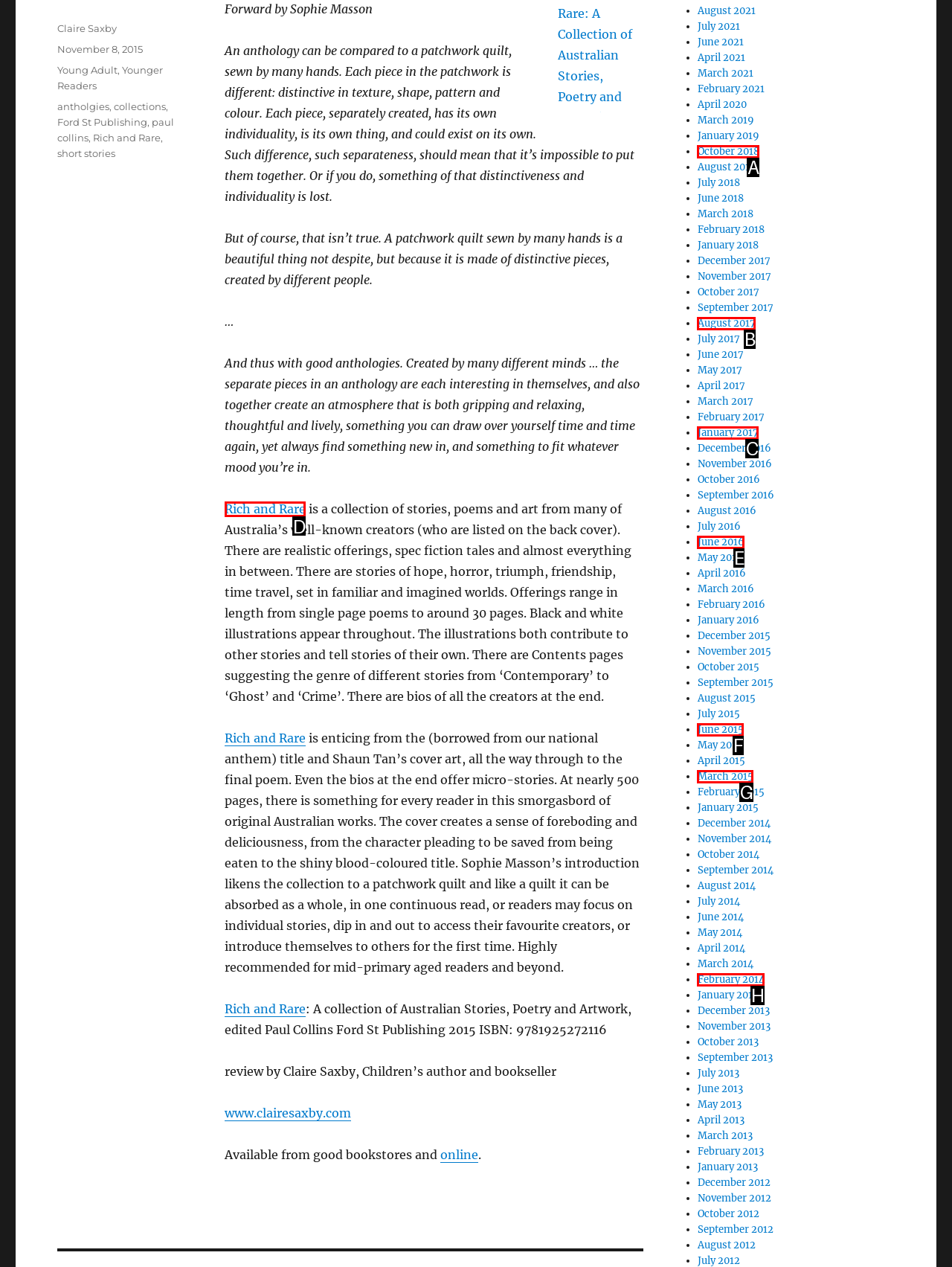Which UI element should be clicked to perform the following task: Click on the link 'Rich and Rare'? Answer with the corresponding letter from the choices.

D